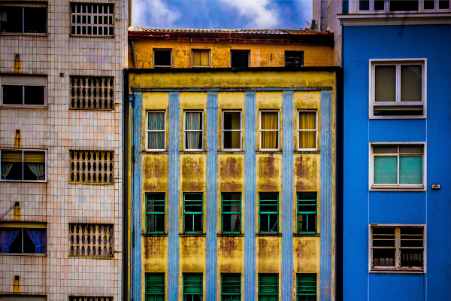How many buildings are shown in the image?
Respond to the question with a single word or phrase according to the image.

Three